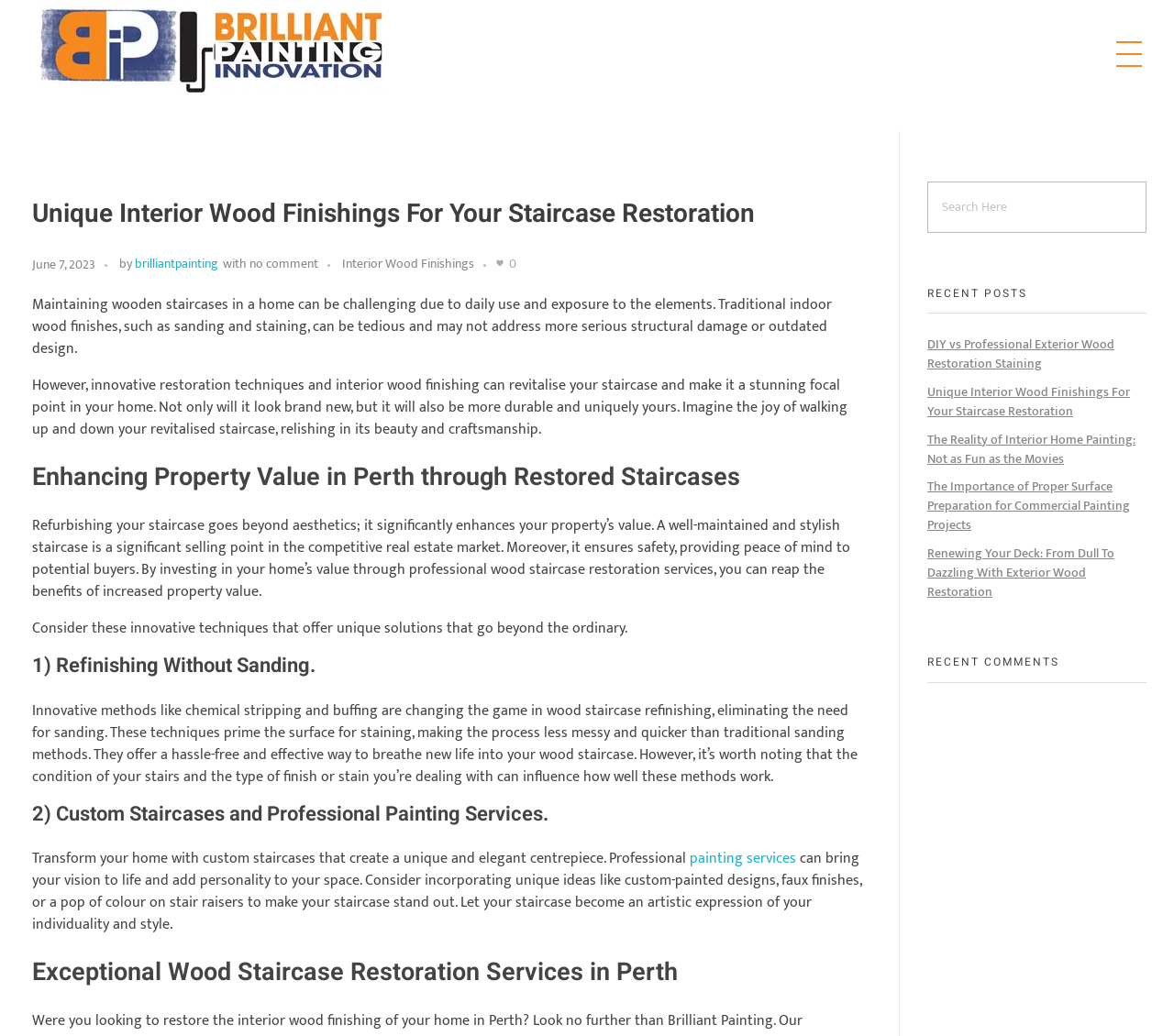Provide a one-word or one-phrase answer to the question:
What is the purpose of refurbishing a staircase?

Enhances property value